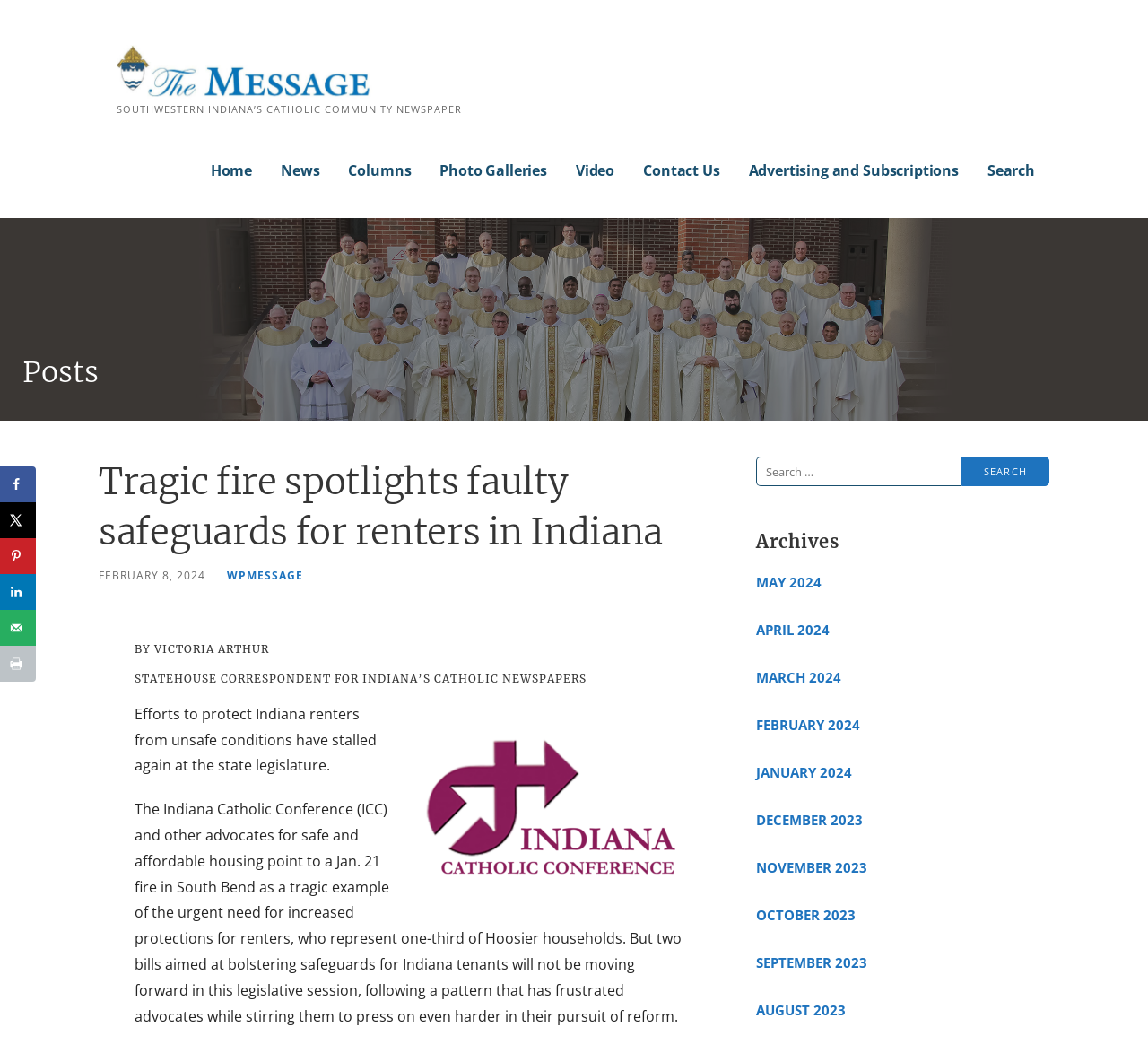Answer this question in one word or a short phrase: How many links are in the main navigation menu?

7